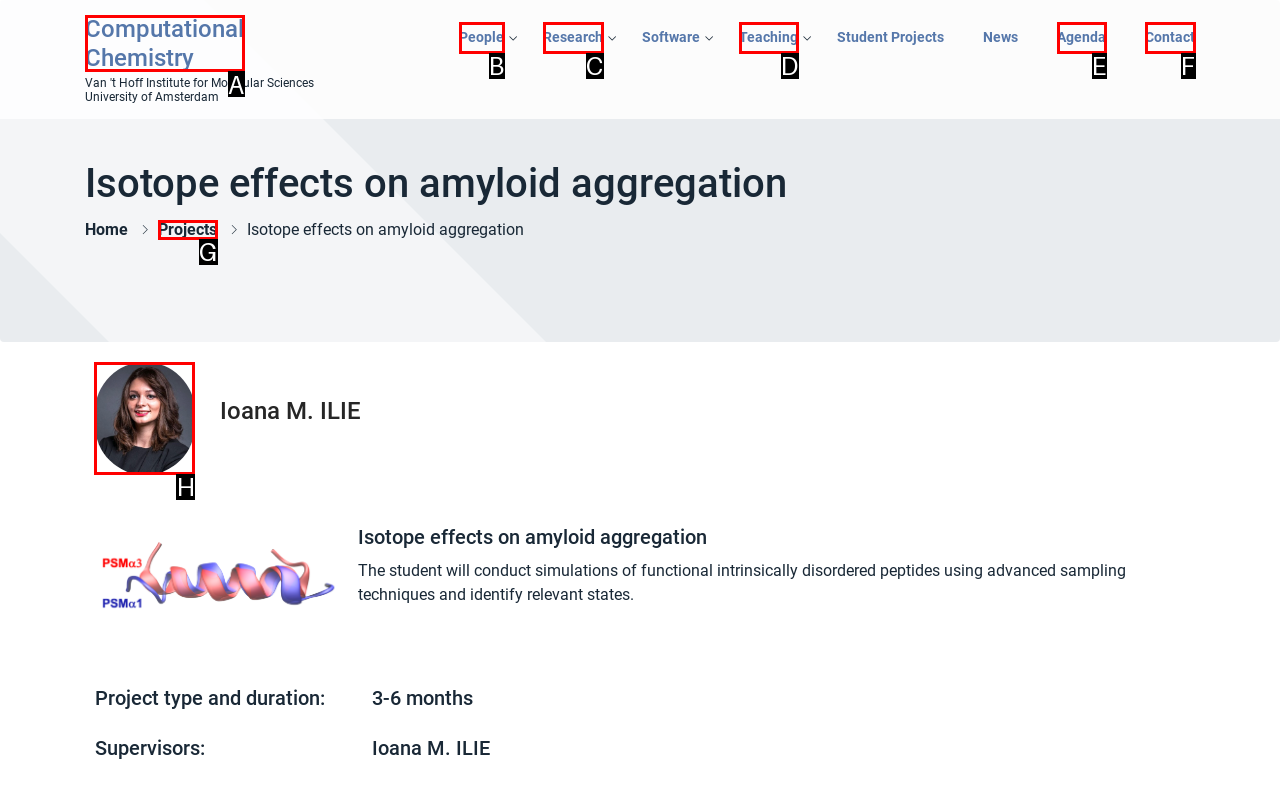Based on the task: Click on Ioana M. ILIE's profile, which UI element should be clicked? Answer with the letter that corresponds to the correct option from the choices given.

H